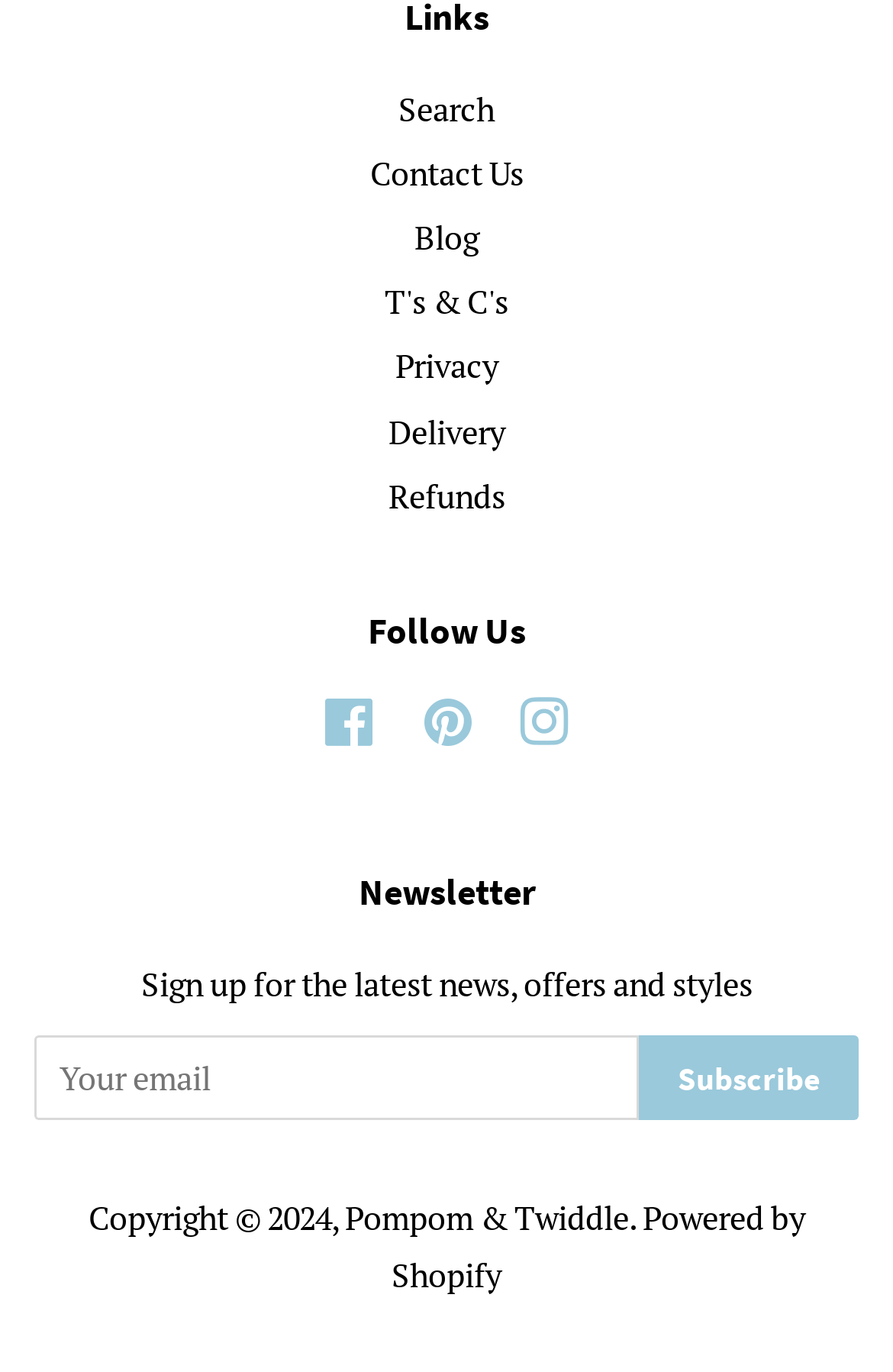Specify the bounding box coordinates of the area to click in order to follow the given instruction: "Visit the blog."

[0.464, 0.157, 0.536, 0.189]